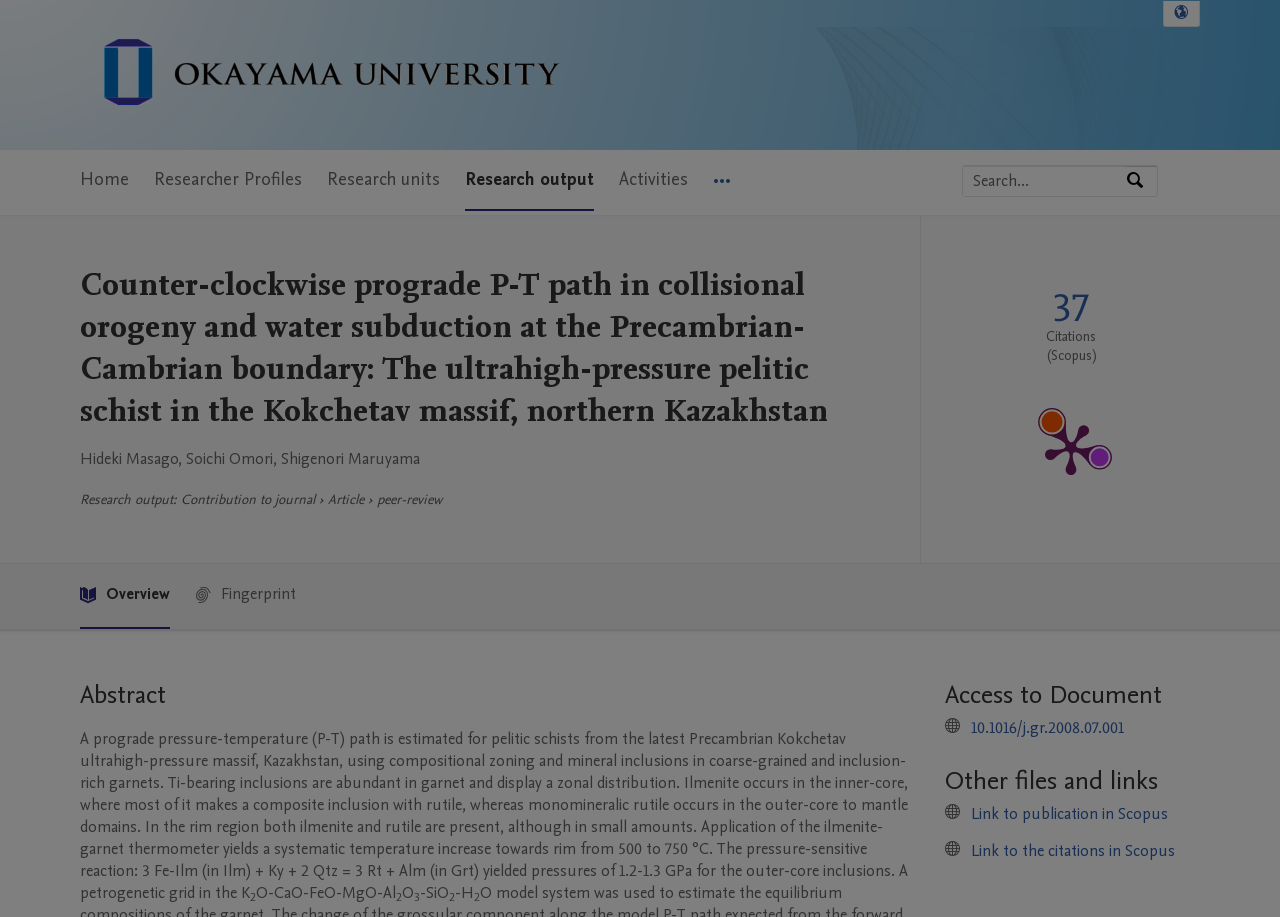Please give a succinct answer using a single word or phrase:
What is the search button located at?

right side